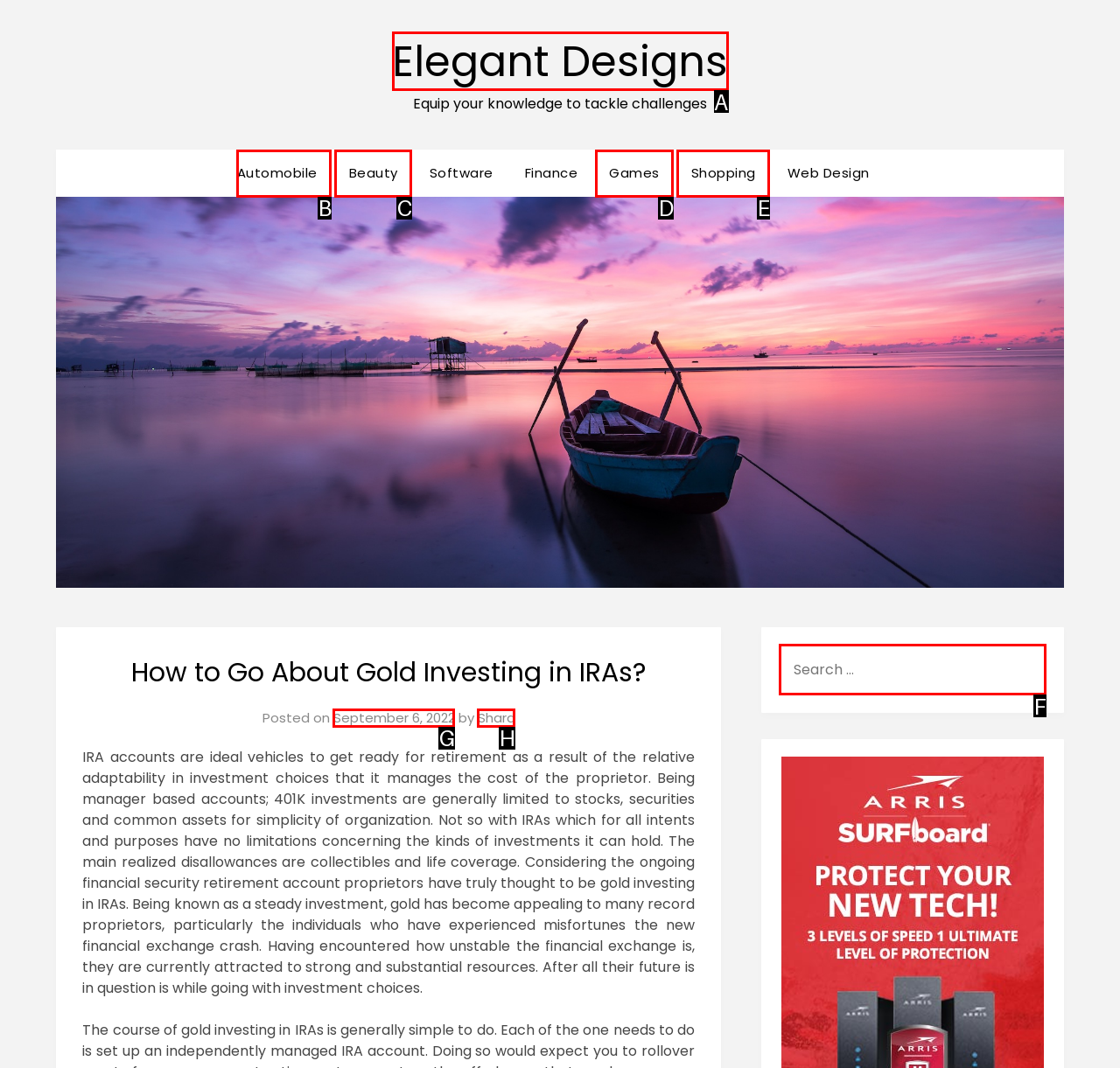Which UI element should be clicked to perform the following task: Click on the 'Elegant Designs' link? Answer with the corresponding letter from the choices.

A